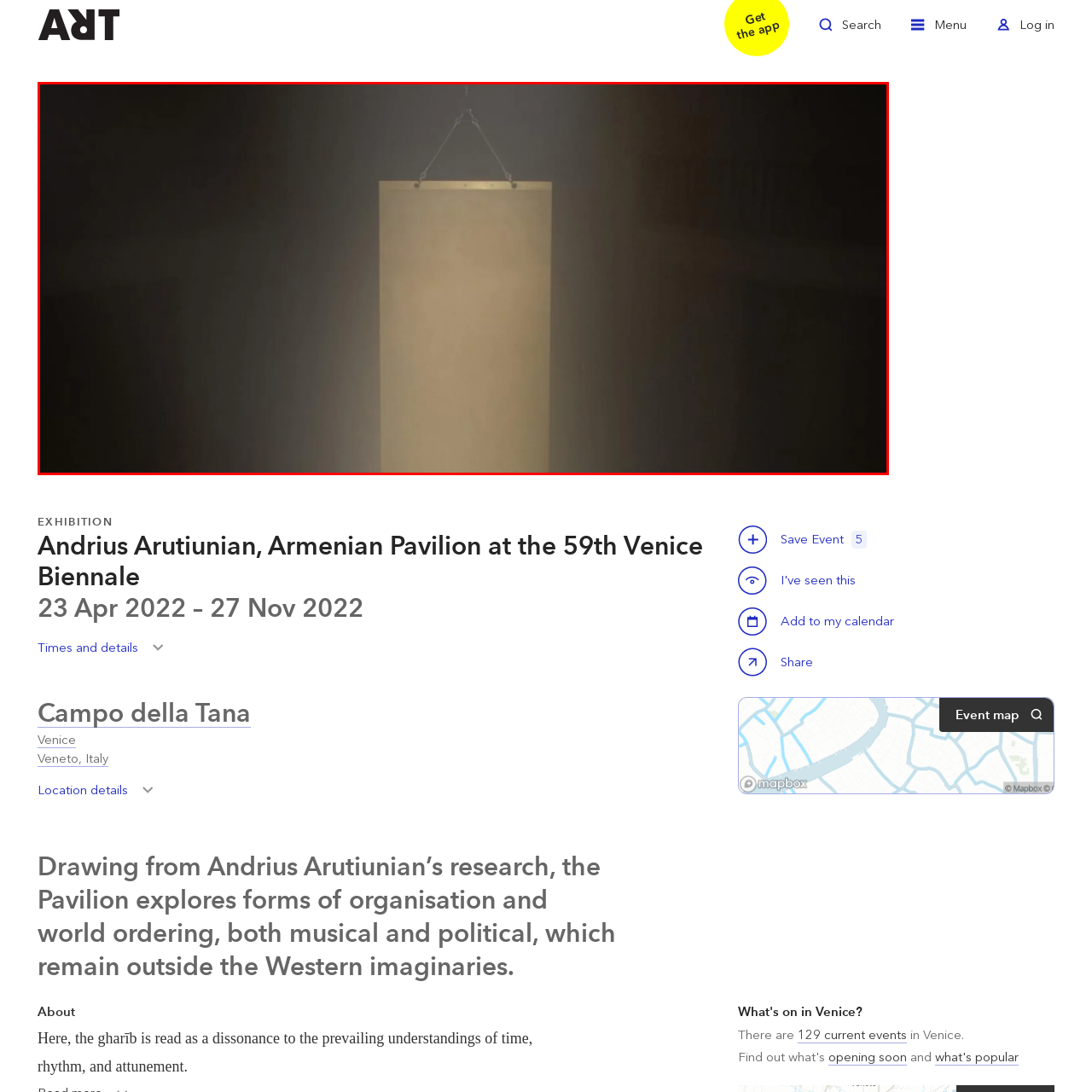Where is the Armenian Pavilion located?
Carefully examine the image highlighted by the red bounding box and provide a detailed answer to the question.

According to the caption, the Armenian Pavilion, where the art installation is showcased, is located at Campo della Tana in Venice.